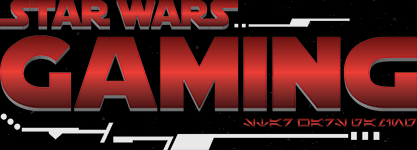What is the logo likely associated with?
Please utilize the information in the image to give a detailed response to the question.

The logo is likely associated with content or news related to Star Wars gaming, reflecting the community's passion for video games set in this legendary universe.